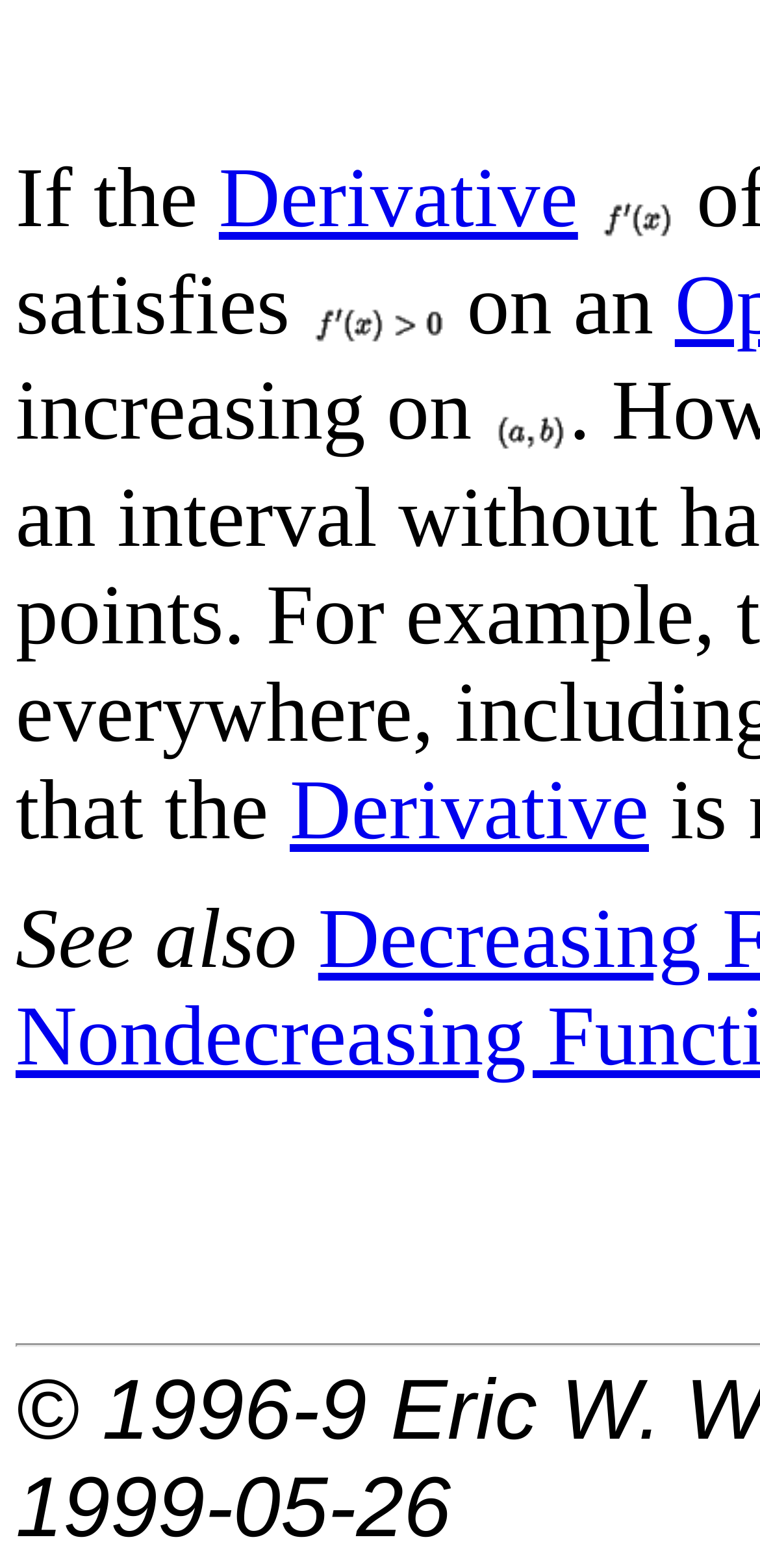Find the UI element described as: "Derivative" and predict its bounding box coordinates. Ensure the coordinates are four float numbers between 0 and 1, [left, top, right, bottom].

[0.288, 0.097, 0.76, 0.157]